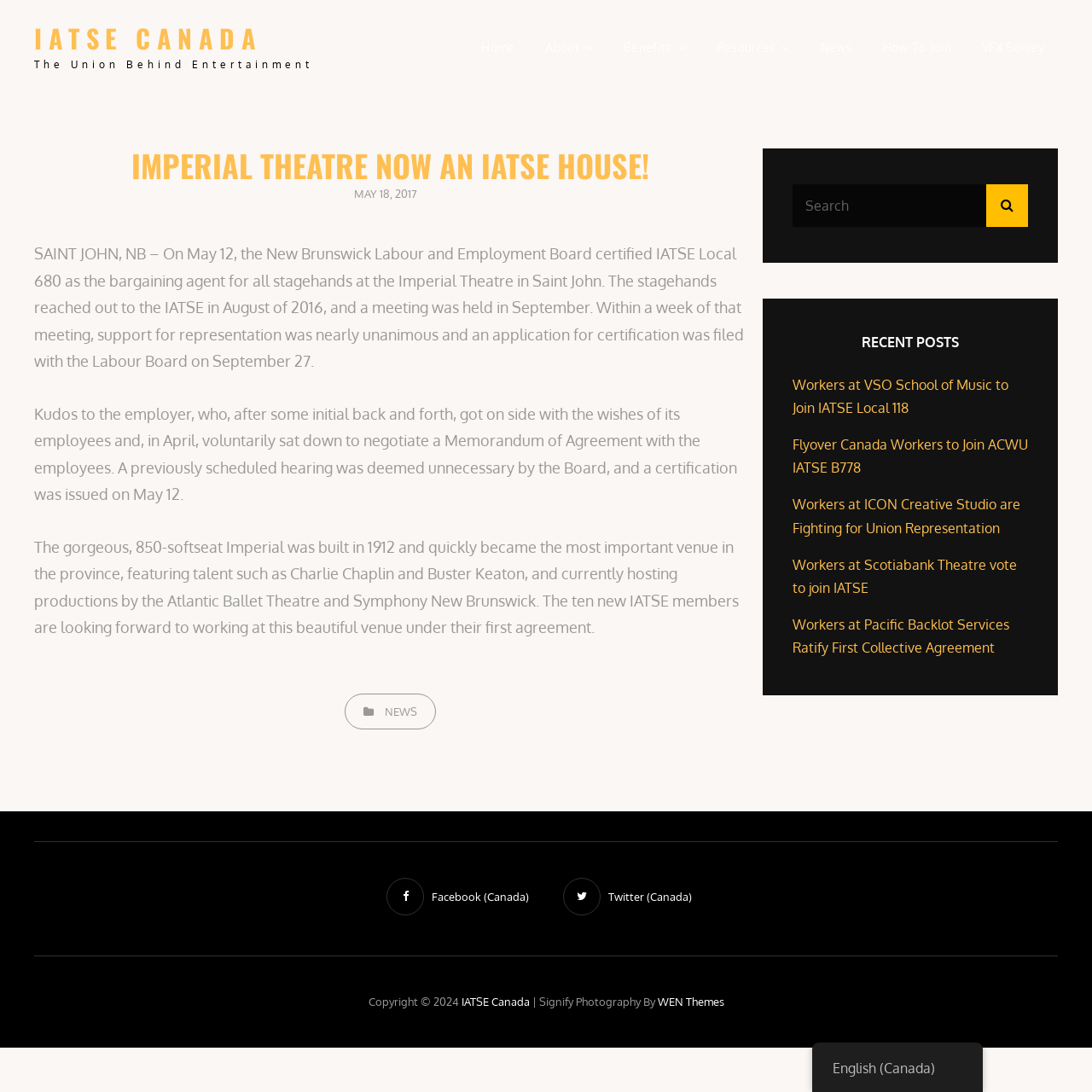Using the provided element description, identify the bounding box coordinates as (top-left x, top-left y, bottom-right x, bottom-right y). Ensure all values are between 0 and 1. Description: May 18, 2017

[0.324, 0.171, 0.382, 0.184]